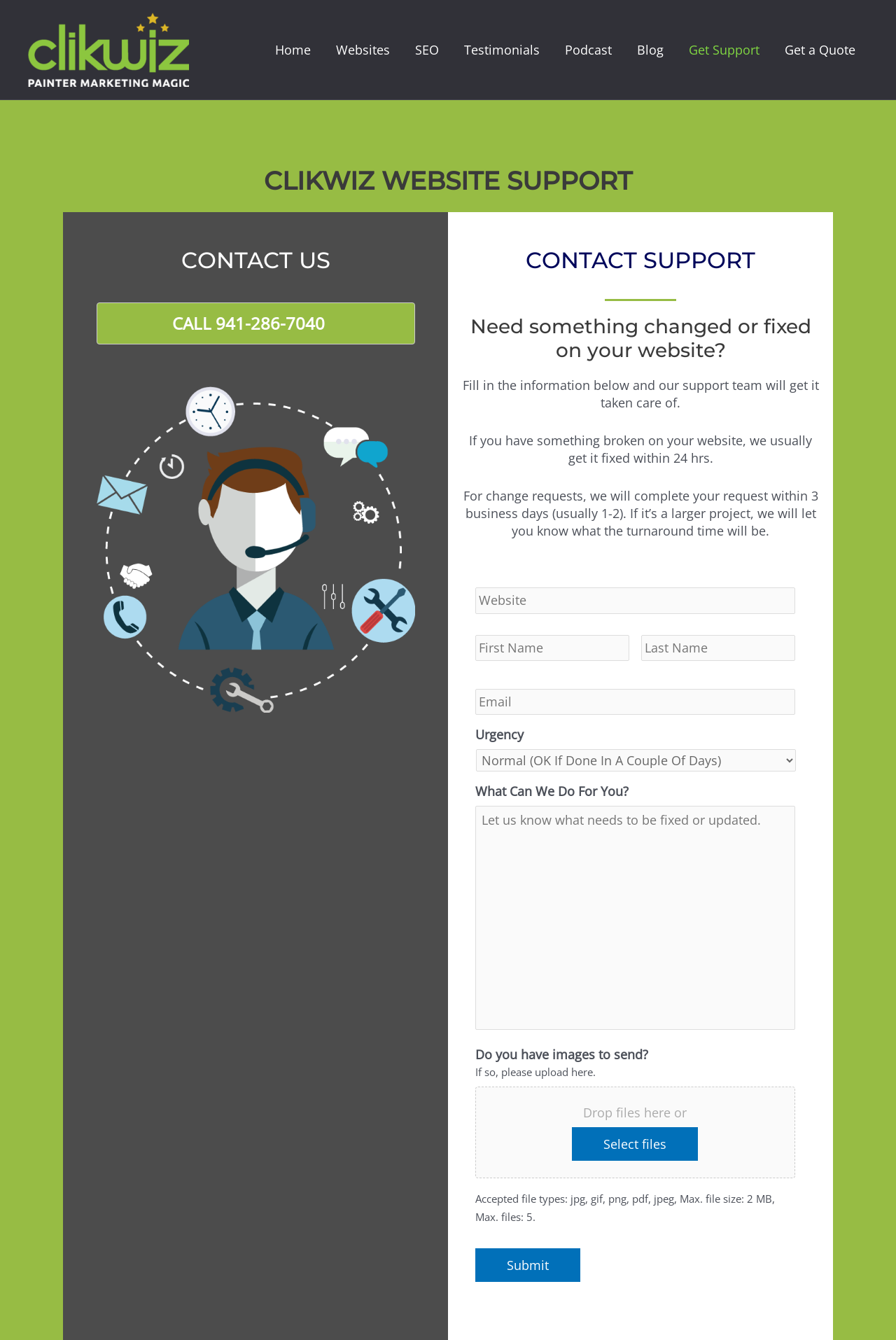What is the purpose of the 'Get Support' link?
Refer to the image and provide a detailed answer to the question.

The 'Get Support' link is part of the main navigation menu, and it leads to a section where you can contact the support team, fill out a form to request changes or fixes to your website.